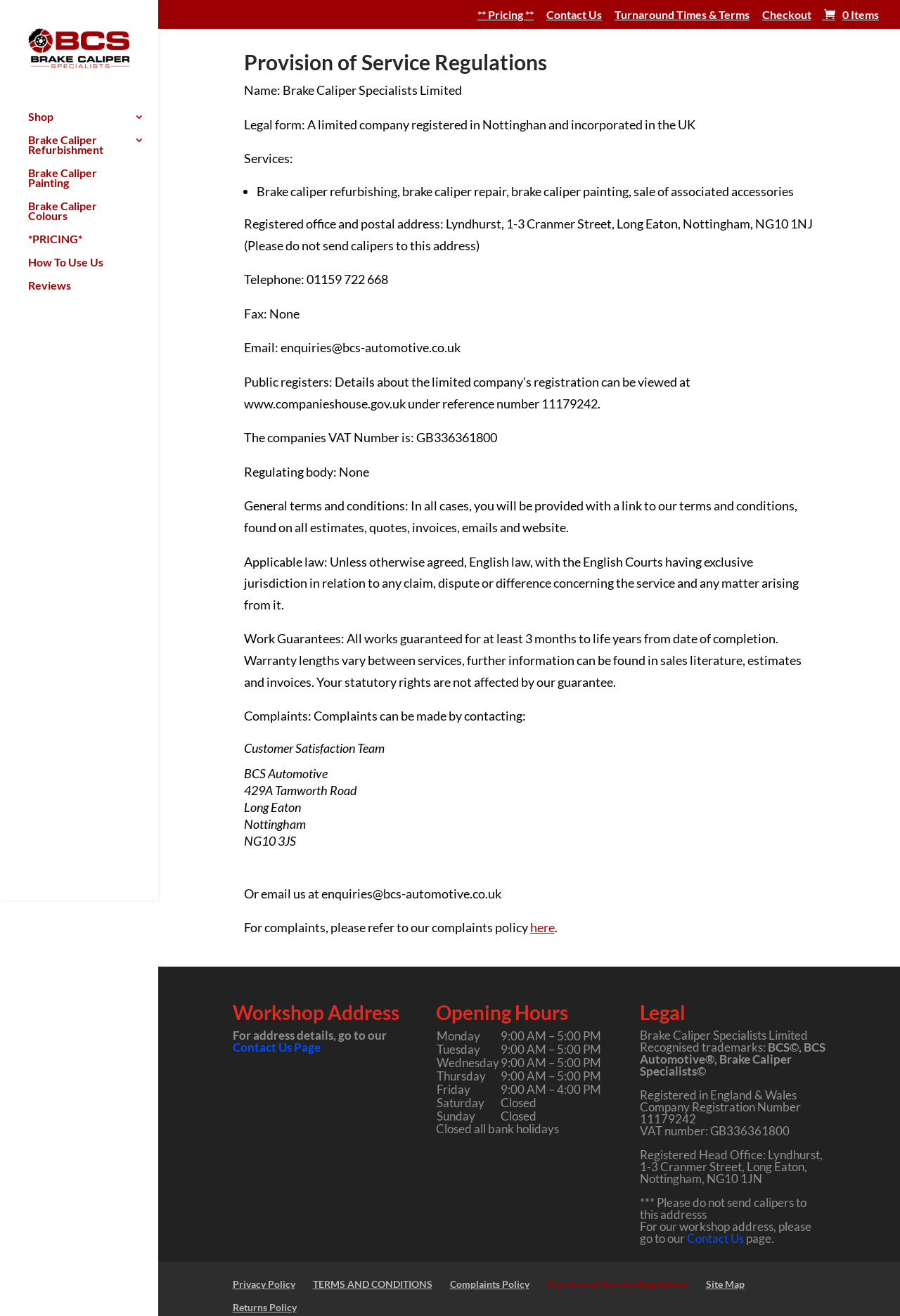Explain the features and main sections of the webpage comprehensively.

This webpage is about the Provisions of Service Regulations of Brake Caliper Specialists, a company that provides brake caliper refurbishment and painting services. 

At the top of the page, there are five links: '**Pricing**', 'Contact Us', 'Turnaround Times & Terms', 'Checkout', and '\ue07a0 Items'. Below these links, there is a link to 'Professional Brake Caliper Refurbishment & Painting' accompanied by an image. To the right of this link, there is a 'Shop' label. 

Below the 'Shop' label, there are several links to different services offered by the company, including 'Brake Caliper Refurbishment 3', 'Brake Caliper Painting', 'Brake Caliper Colours', '*PRICING*', 'How To Use Us', and 'Reviews'. 

The main content of the page is an article that outlines the company's service regulations. The article is divided into several sections, including 'Provision of Service Regulations', 'Name and Legal Form', 'Services', 'Registered Office and Postal Address', 'Telephone', 'Fax', 'Email', 'Public Registers', 'VAT Number', 'Regulating Body', 'General Terms and Conditions', 'Applicable Law', 'Work Guarantees', and 'Complaints'. 

In the 'Workshop Address' section, there is a link to the 'Contact Us Page' for address details. The 'Opening Hours' section is presented in a table format, listing the company's hours of operation from Monday to Saturday.